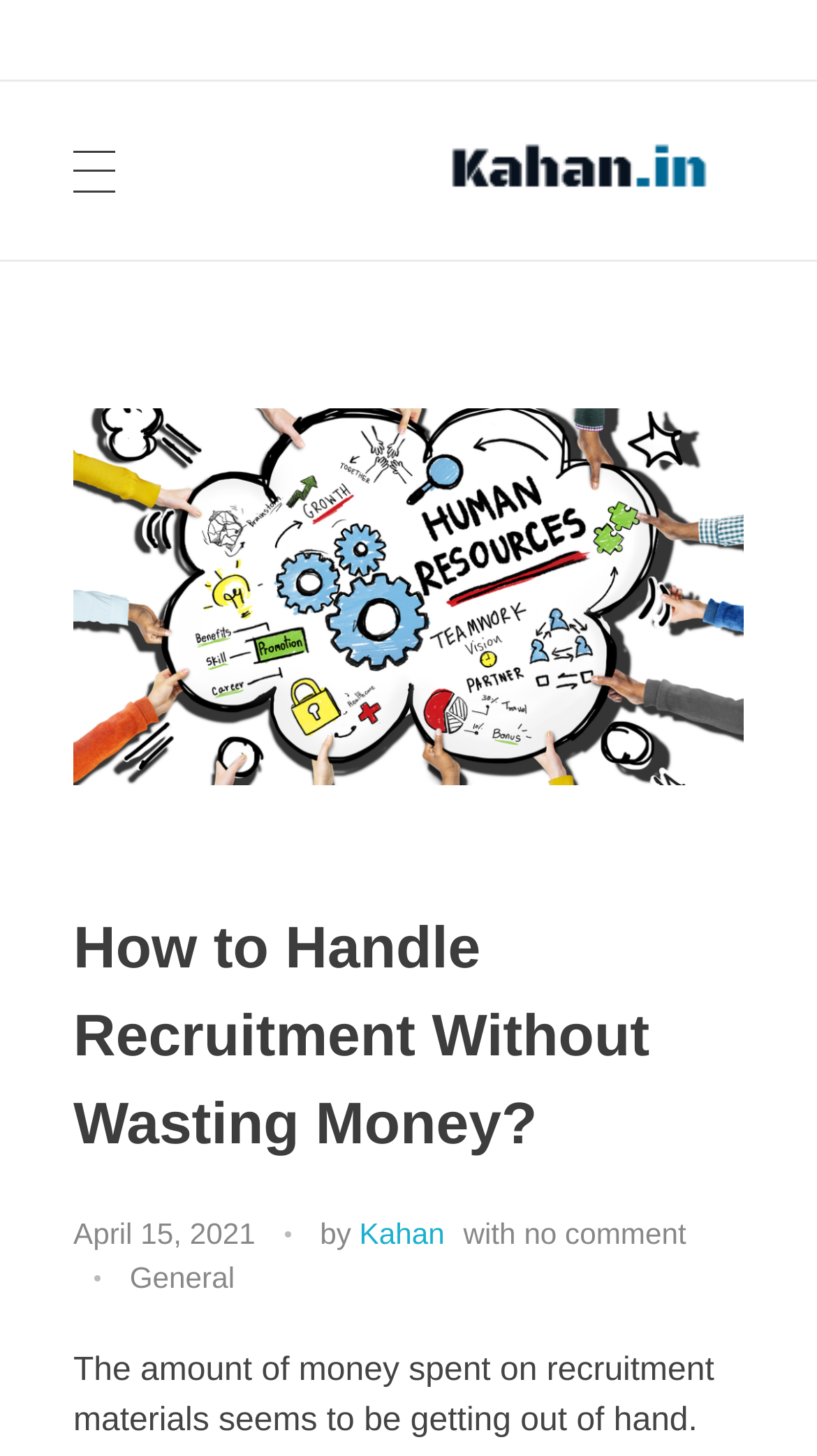Please indicate the bounding box coordinates of the element's region to be clicked to achieve the instruction: "visit general blog". Provide the coordinates as four float numbers between 0 and 1, i.e., [left, top, right, bottom].

[0.09, 0.423, 0.91, 0.545]